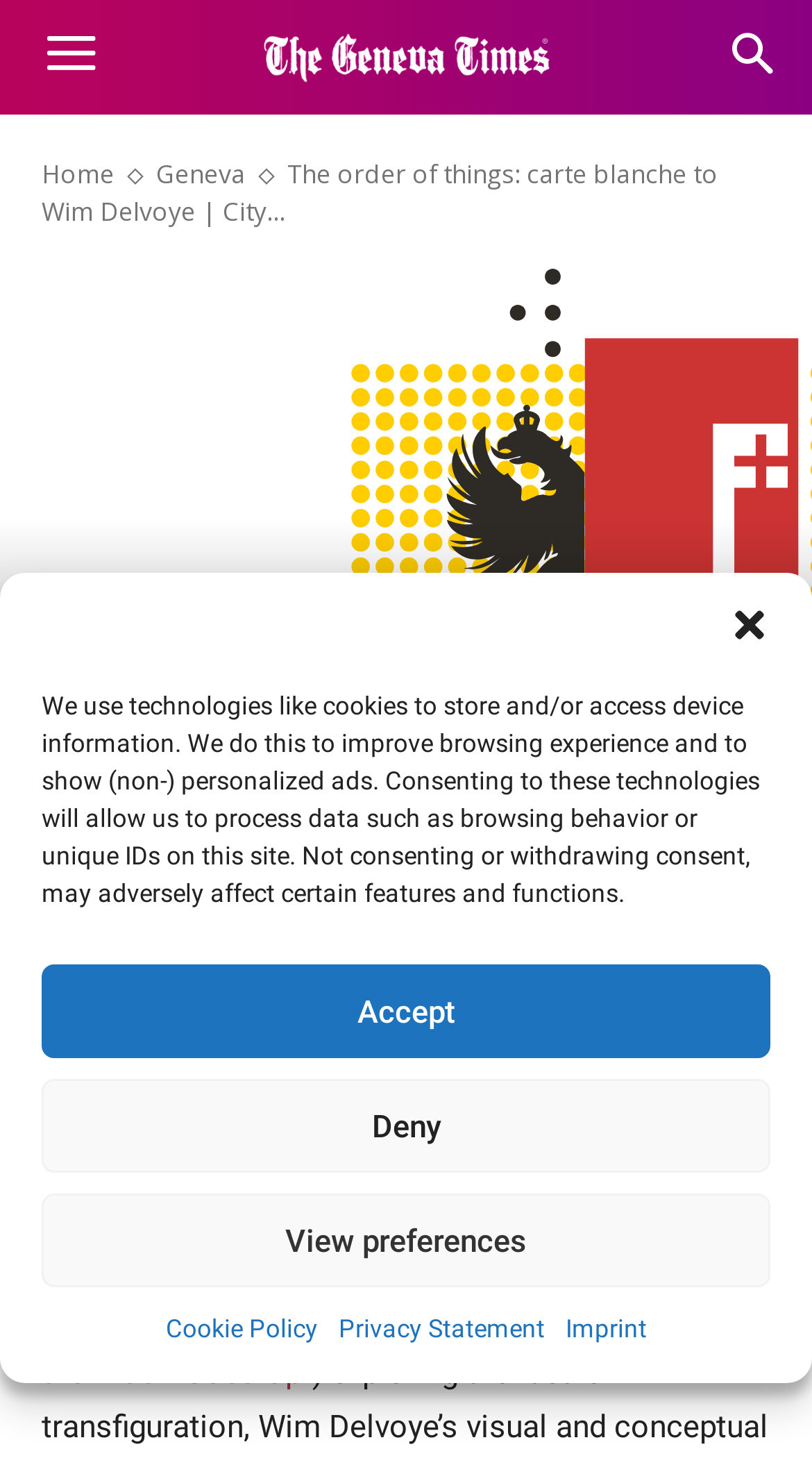Please give a succinct answer using a single word or phrase:
Who is the author of the article?

Not specified